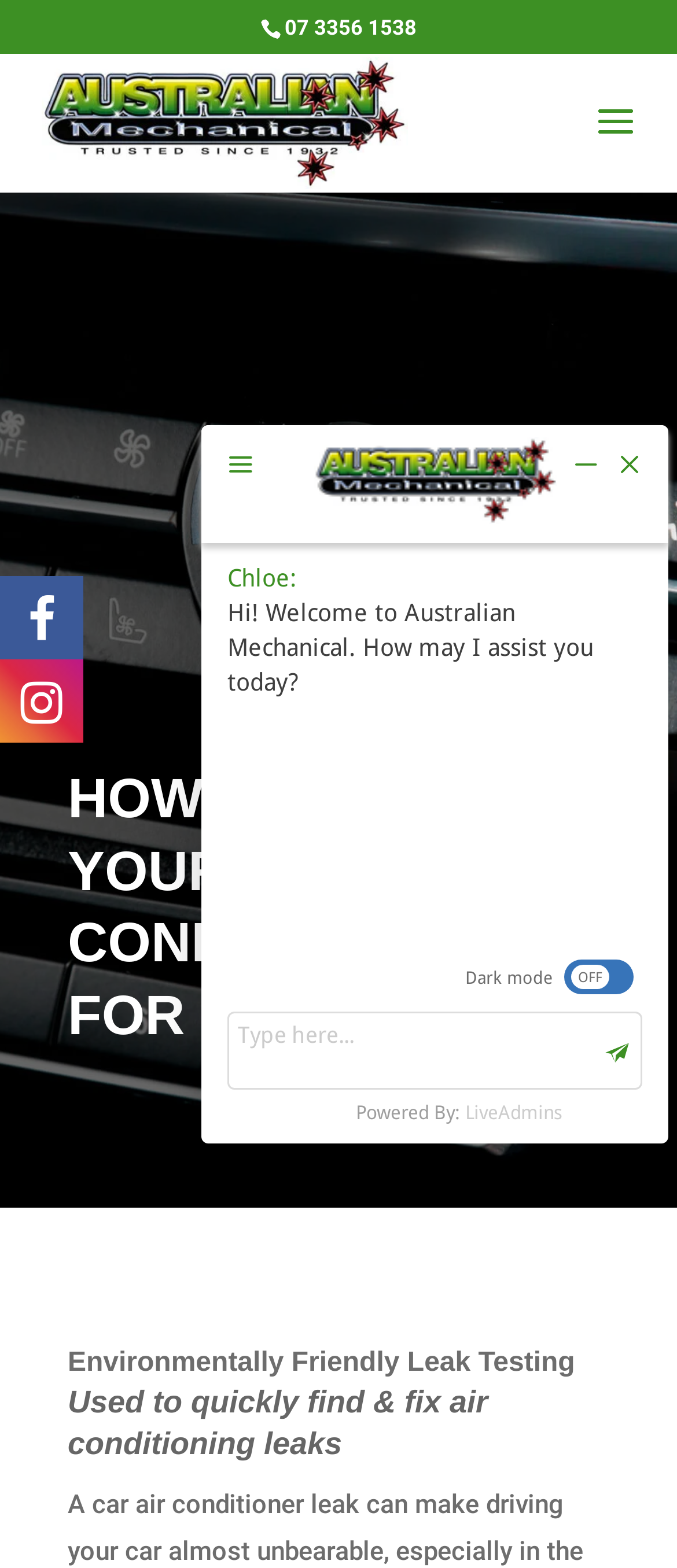Provide a brief response to the question using a single word or phrase: 
What is the name of the person who welcomes users?

Chloe